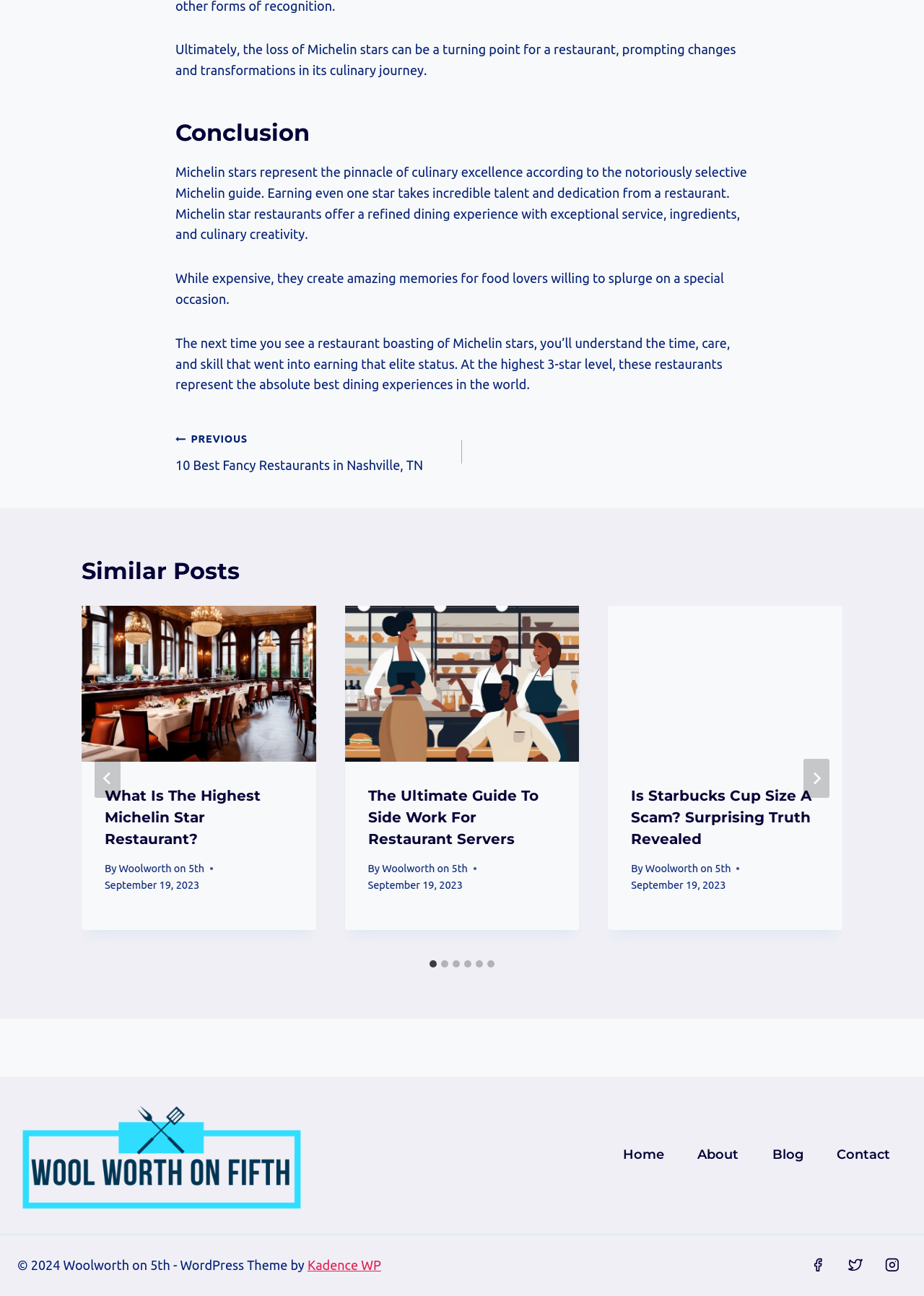Indicate the bounding box coordinates of the clickable region to achieve the following instruction: "Click the 'NEXT' button."

[0.87, 0.586, 0.898, 0.616]